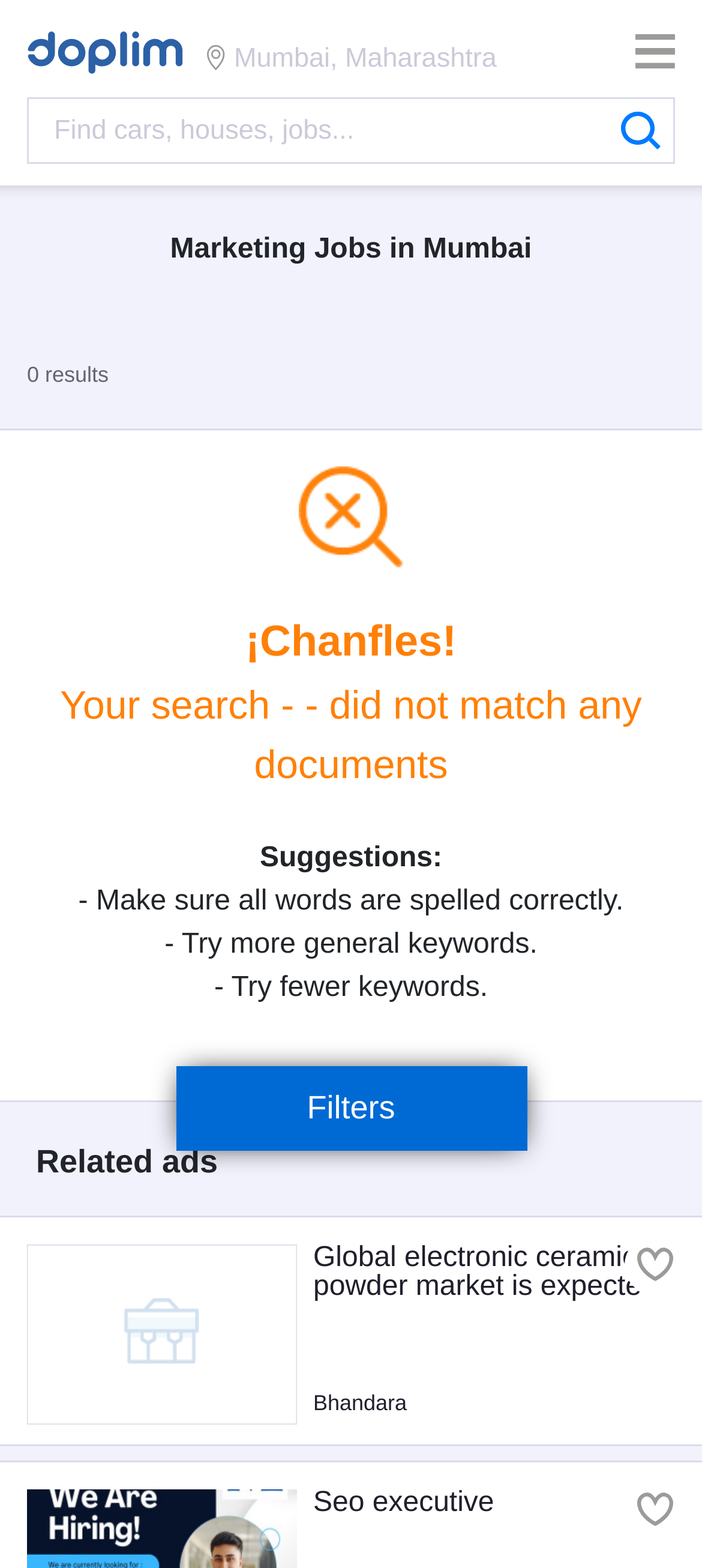Using the information in the image, give a comprehensive answer to the question: 
How many results are shown?

I looked at the webpage and found the text '0 results' which indicates that there are no results shown.